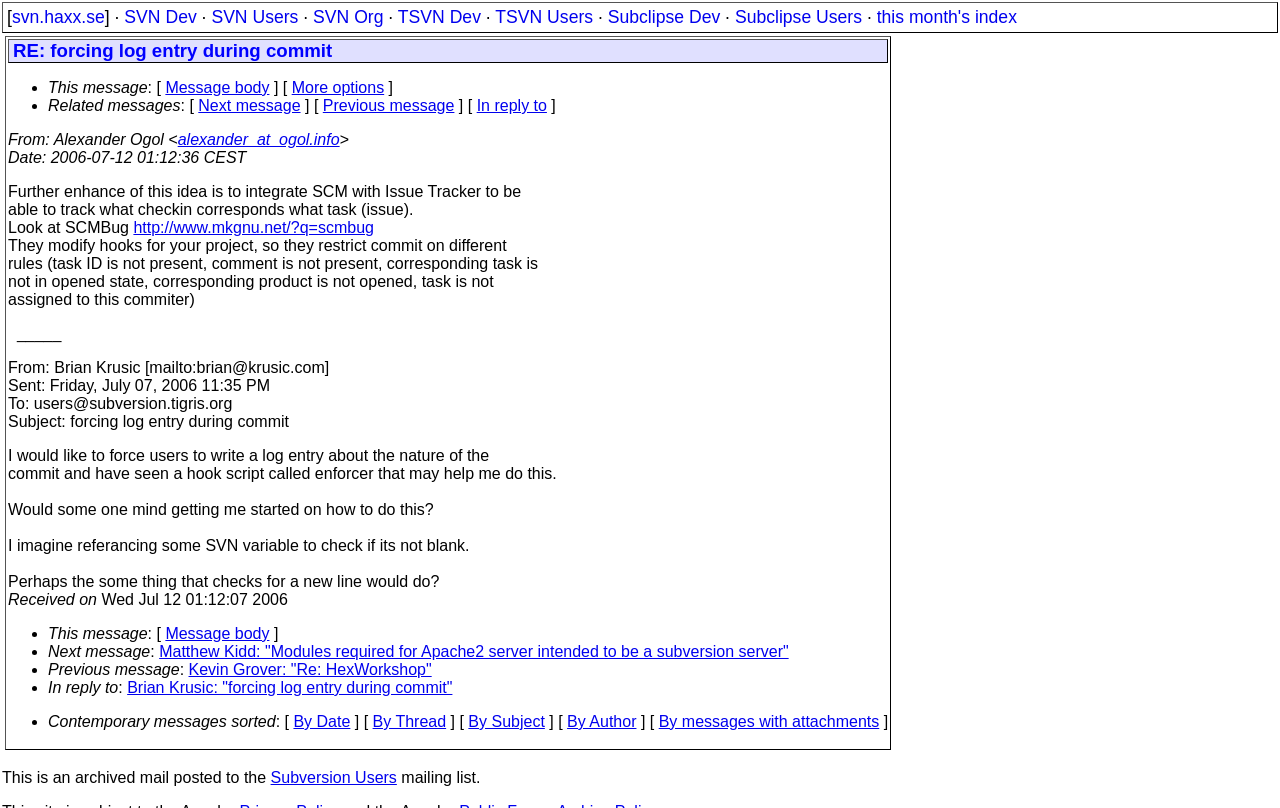Identify the bounding box of the UI element that matches this description: "In reply to".

[0.372, 0.12, 0.427, 0.141]